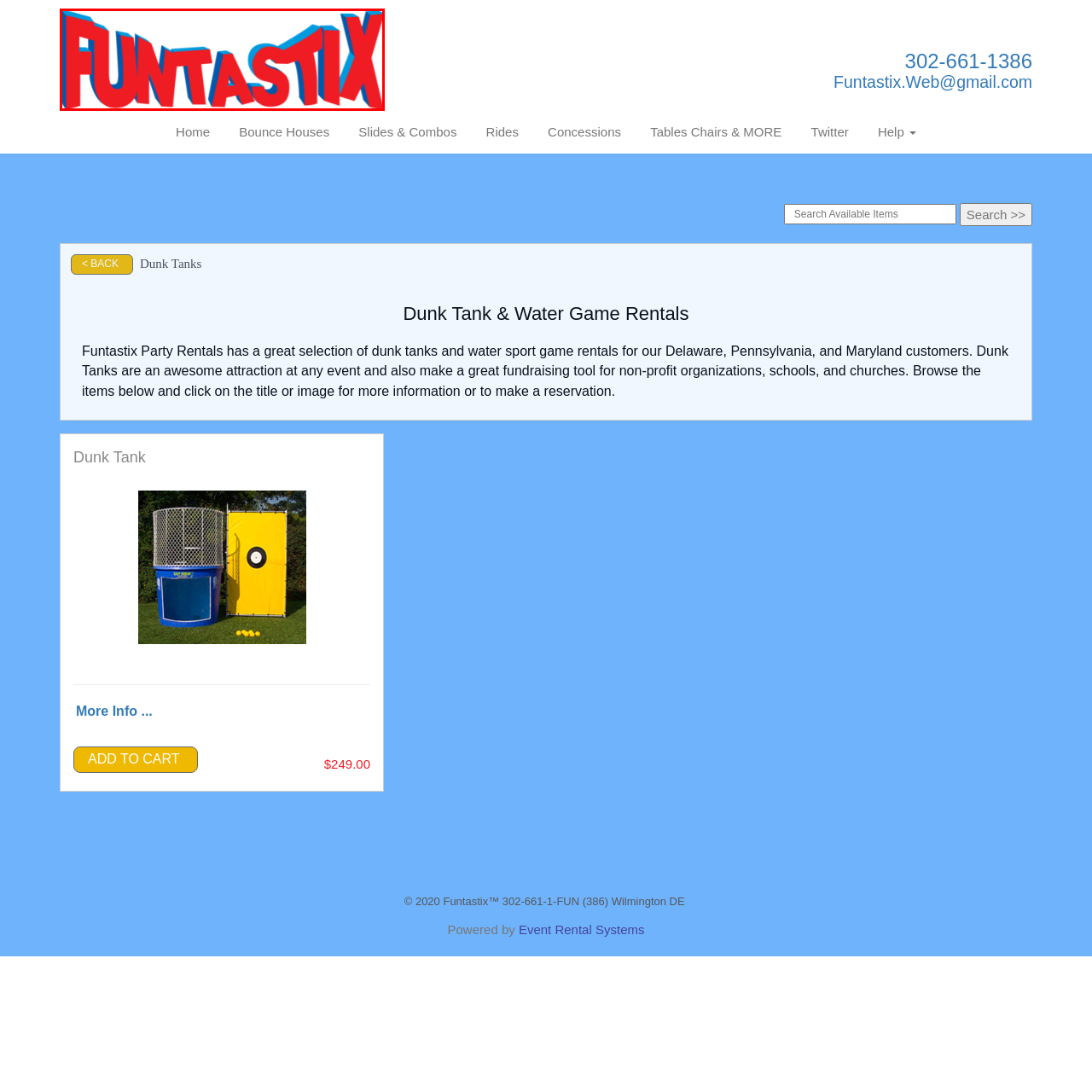Articulate a detailed description of the image inside the red frame.

The image features the vibrant logo of "Funtastix," a company specializing in fun and entertaining rental services. The logo showcases the name "Funtastix" in bold, playful typography, combining bright red and blue colors to convey a sense of excitement and joy. This lively design reflects the company’s focus on providing enjoyable experiences, such as dunk tanks and other party rentals, perfect for events in Wilmington, Delaware, and surrounding areas. The playful nature of the logo suggests a commitment to fun, making it immediately recognizable and appealing to families and organizations seeking entertainment options.